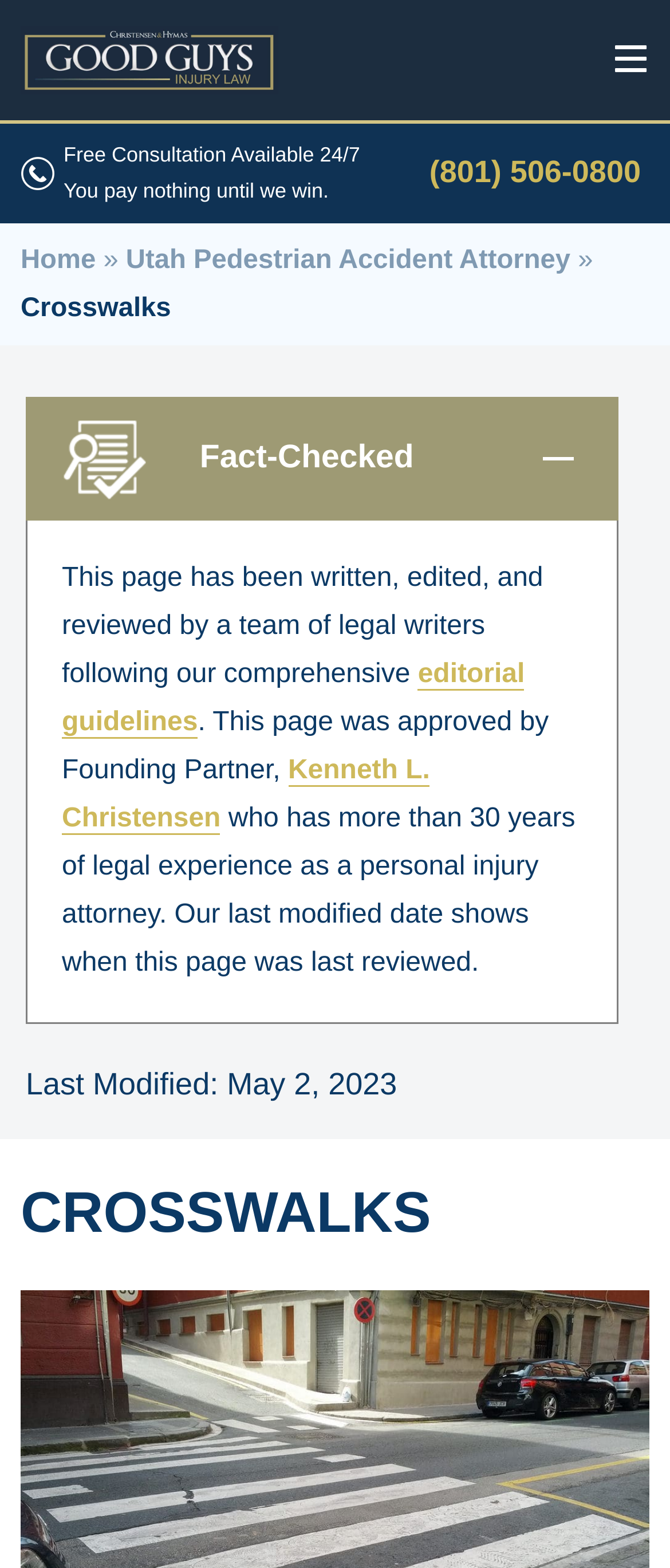Please provide the bounding box coordinate of the region that matches the element description: Utah Pedestrian Accident Attorney. Coordinates should be in the format (top-left x, top-left y, bottom-right x, bottom-right y) and all values should be between 0 and 1.

[0.188, 0.157, 0.851, 0.175]